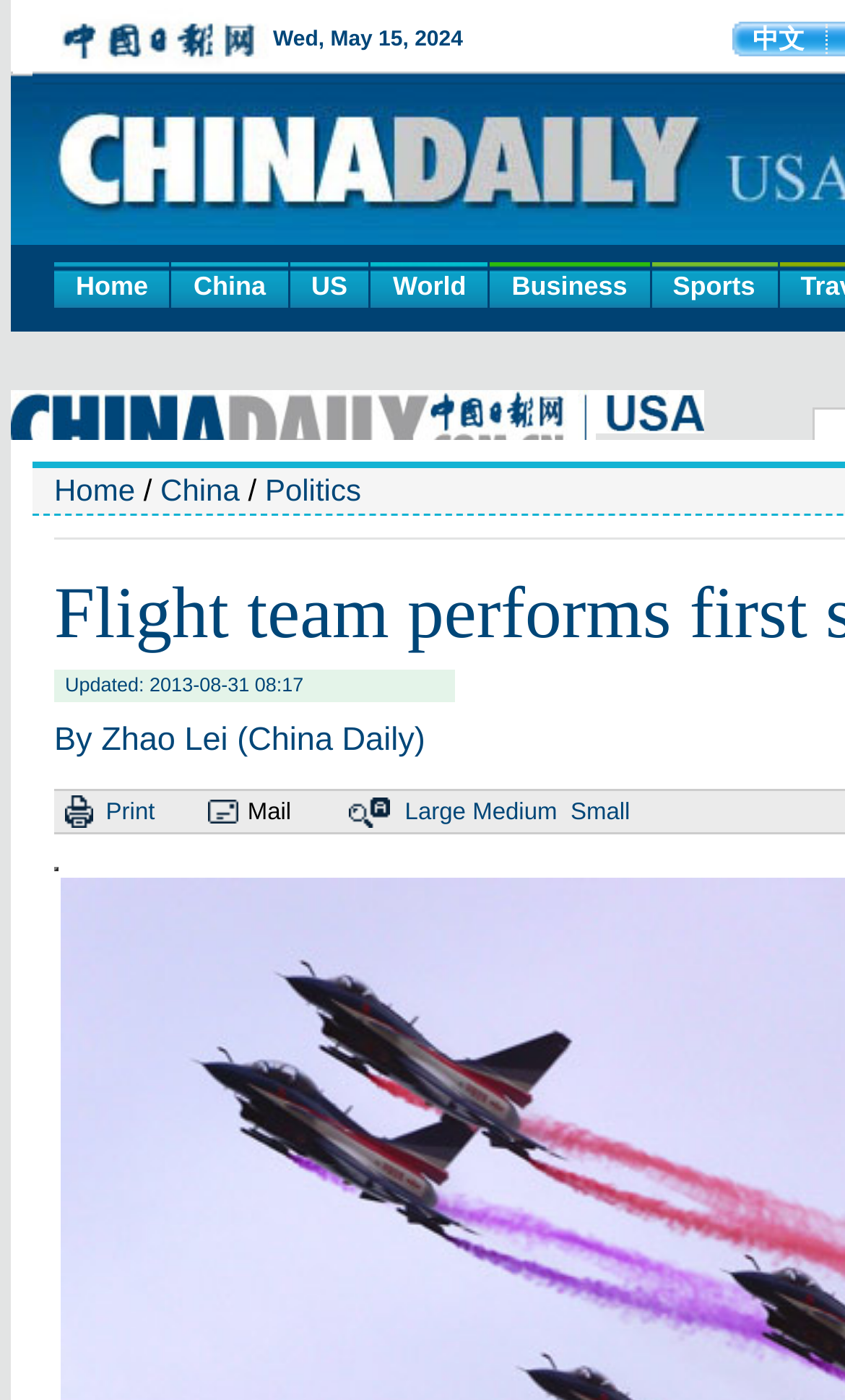Please specify the bounding box coordinates of the region to click in order to perform the following instruction: "Contact Us".

None